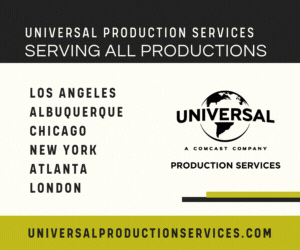Offer a detailed explanation of the image's components.

The image promotes Universal Production Services, highlighting its commitment to serving a wide range of productions. It displays the company's branding prominently at the center, with the logo "UNIVERSAL" featuring a globe surrounded by the words "A COMCAST COMPANY." Surrounding the logo, the text lists major cities where the services are available: Los Angeles, Albuquerque, Chicago, New York, Atlanta, and London. Beneath this city list, the phrase "SERVING ALL PRODUCTIONS" emphasizes the company's broad capabilities and dedication to meeting diverse production needs. The background design is sleek and professional, reflecting the company's corporate identity and inviting potential clients to connect through their website, shown at the bottom: "UNIVERSALPRODUCTIONSERVICES.COM."